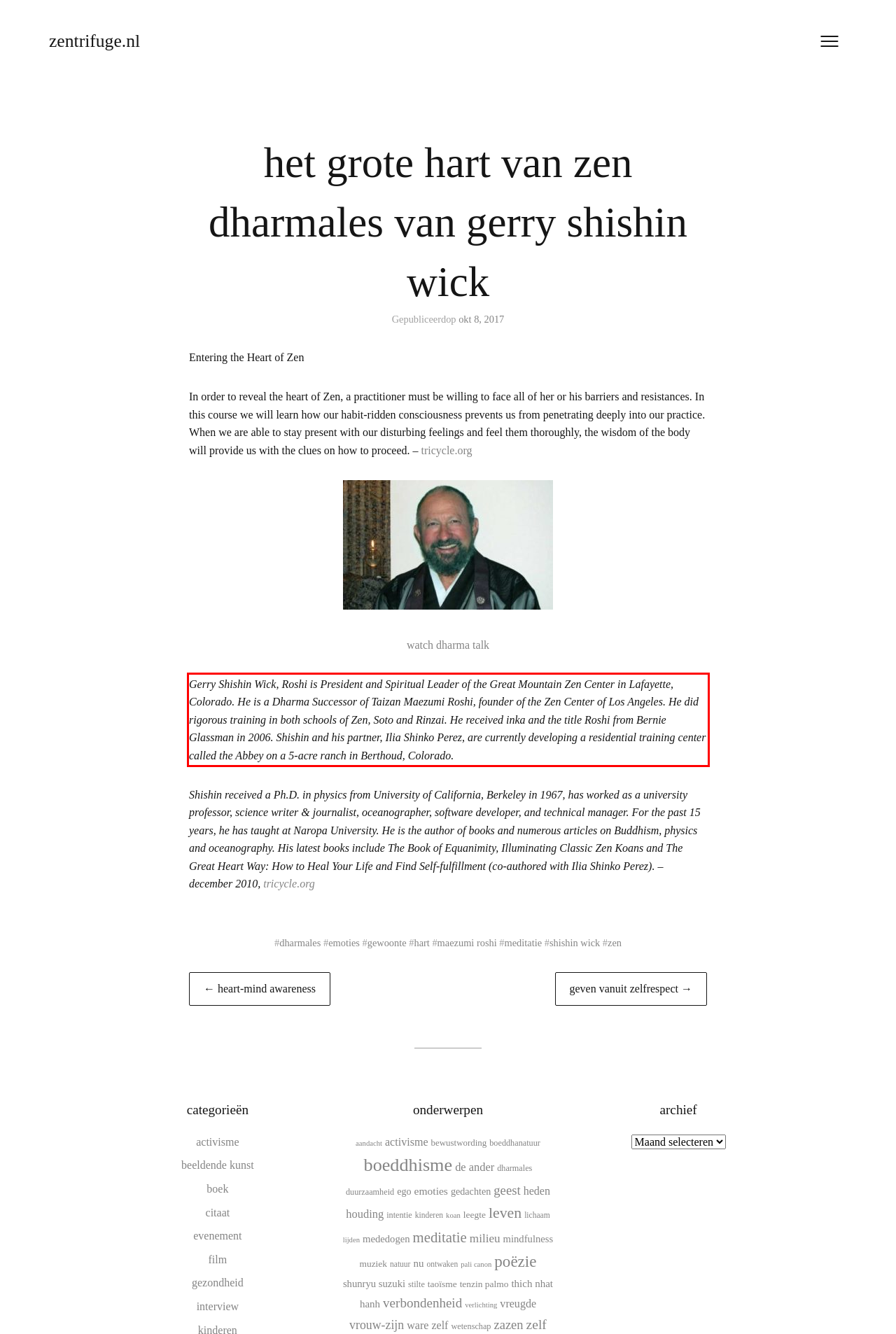Within the screenshot of the webpage, there is a red rectangle. Please recognize and generate the text content inside this red bounding box.

Gerry Shishin Wick, Roshi is President and Spiritual Leader of the Great Mountain Zen Center in Lafayette, Colorado. He is a Dharma Successor of Taizan Maezumi Roshi, founder of the Zen Center of Los Angeles. He did rigorous training in both schools of Zen, Soto and Rinzai. He received inka and the title Roshi from Bernie Glassman in 2006. Shishin and his partner, Ilia Shinko Perez, are currently developing a residential training center called the Abbey on a 5-acre ranch in Berthoud, Colorado.